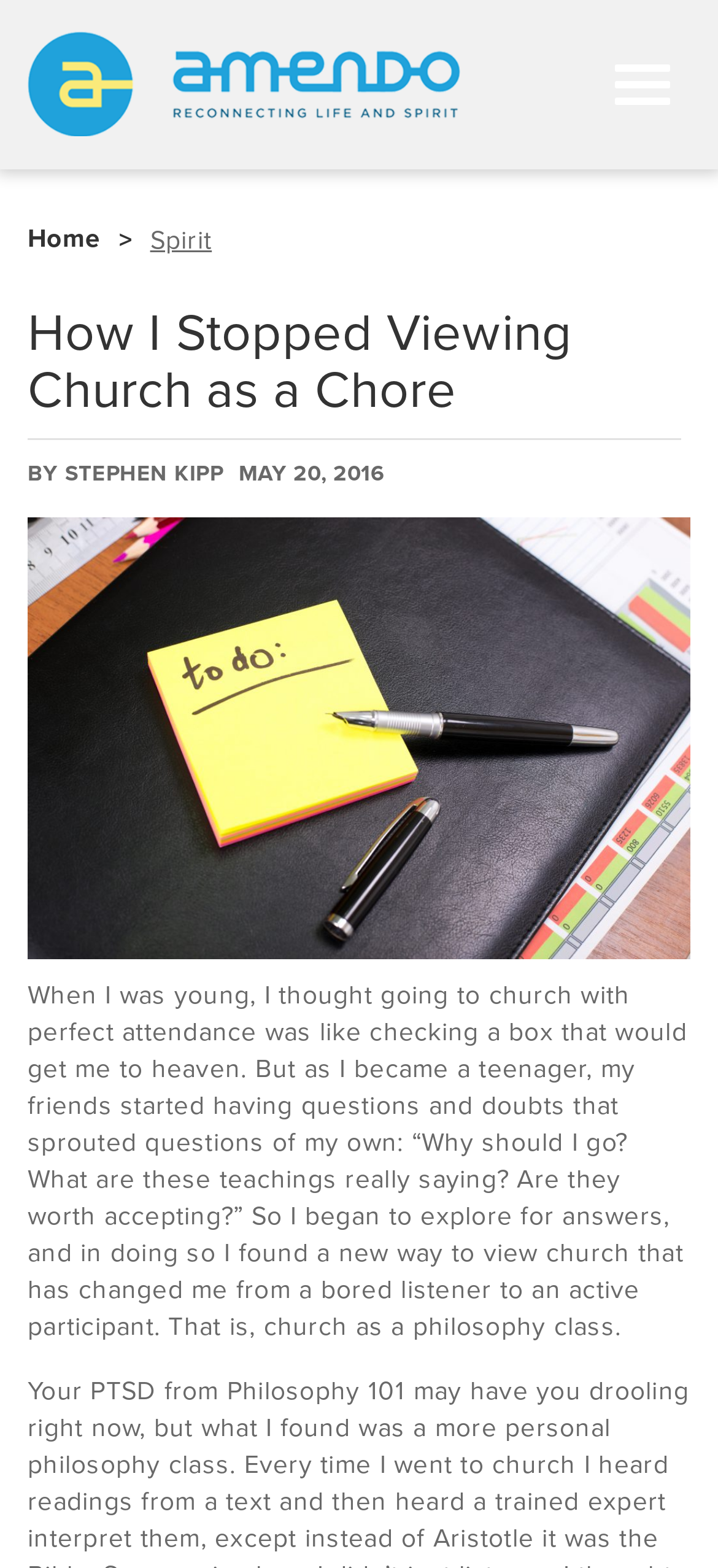Generate the text content of the main heading of the webpage.

How I Stopped Viewing Church as a Chore